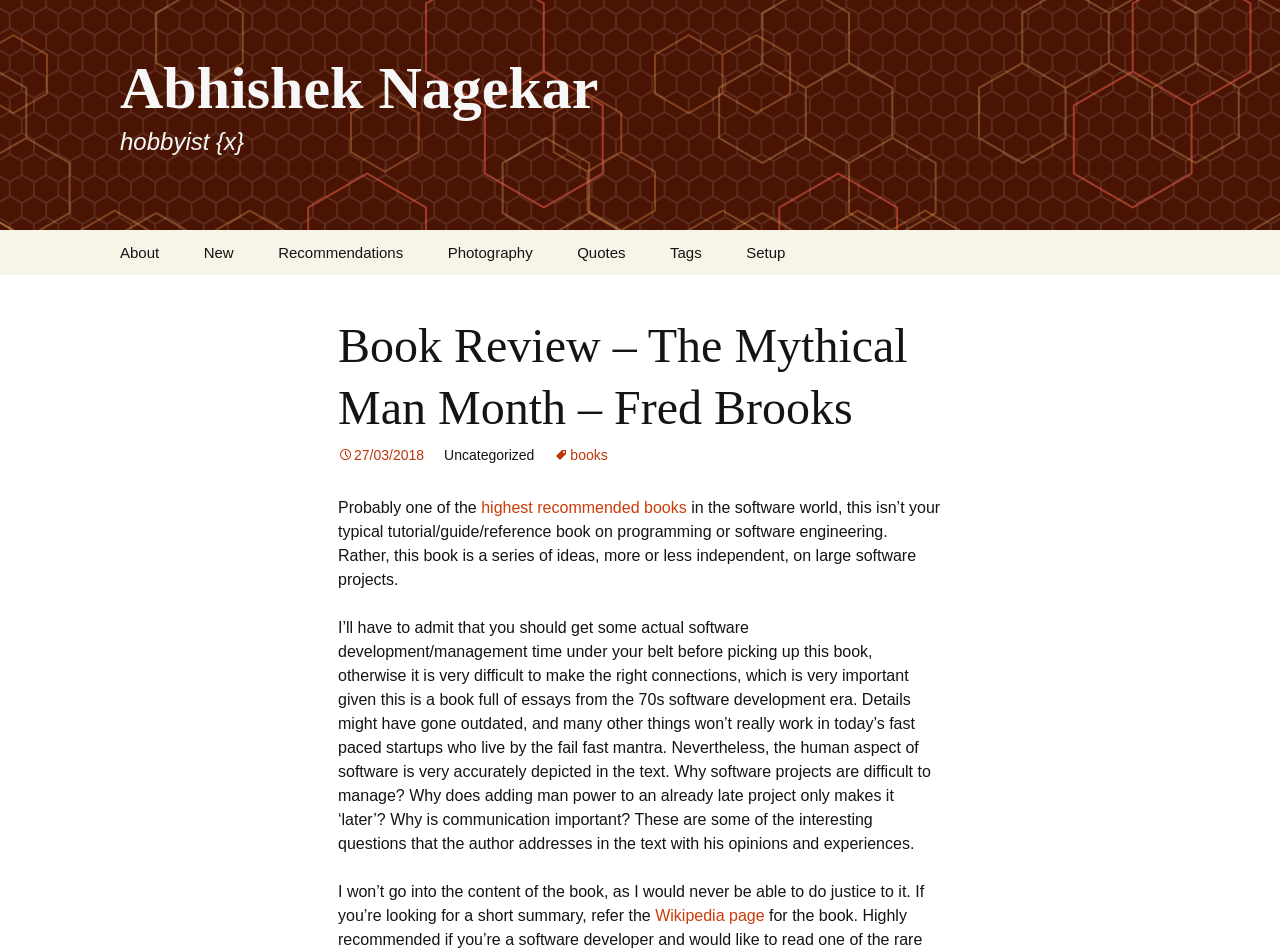What is the author's profession?
Analyze the image and provide a thorough answer to the question.

The author's profession is mentioned in the top-left corner of the webpage, where it says 'Abhishek Nagekar hobbyist'. This suggests that the author is not a professional in the field, but rather someone who does it as a hobby.